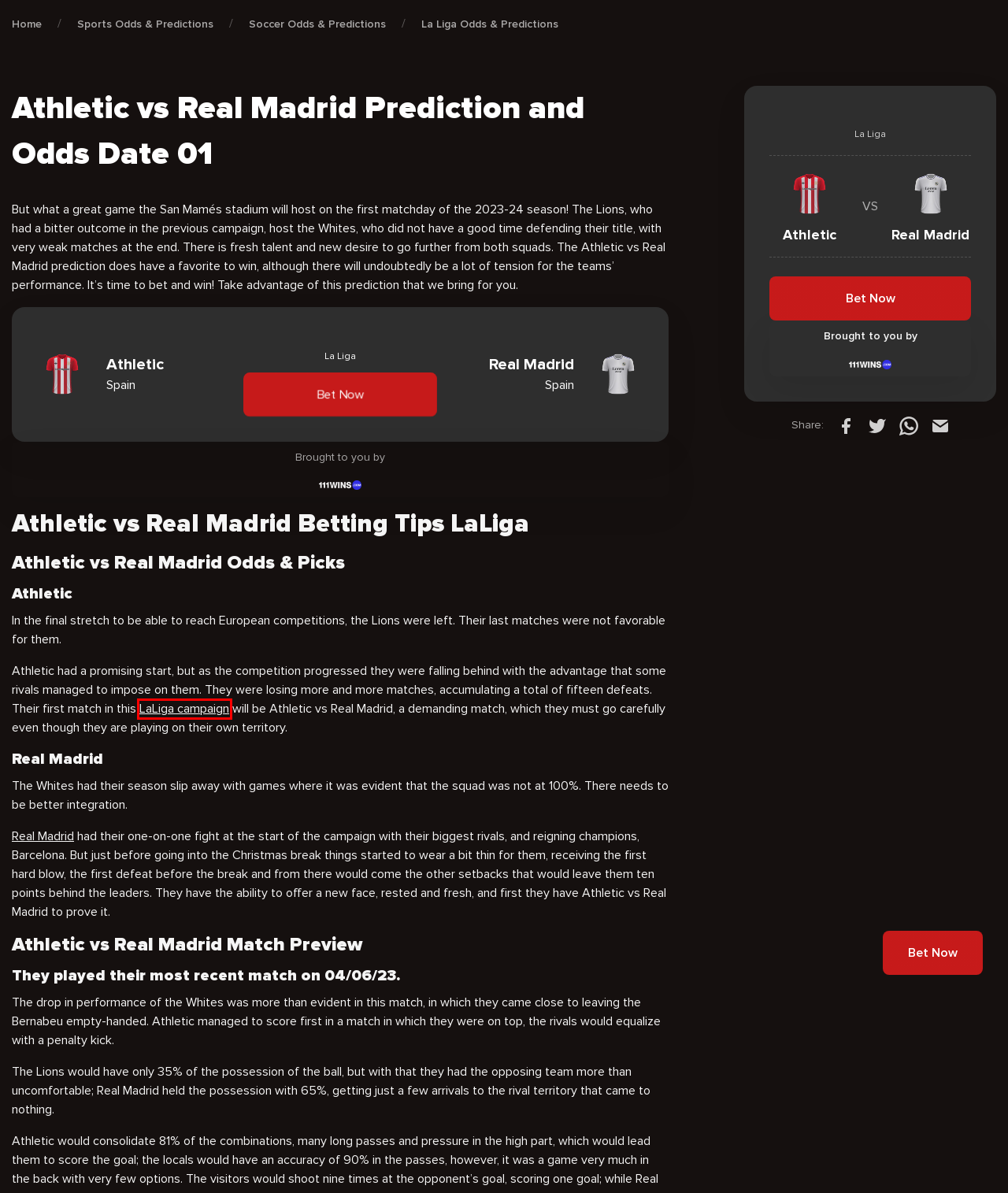Given a screenshot of a webpage with a red bounding box highlighting a UI element, choose the description that best corresponds to the new webpage after clicking the element within the red bounding box. Here are your options:
A. #1 Source for Soccer Predictions | Best Football Odds | Betting Picks
B. CXSports Terms and Conditions | Best #1 Sponsorship Deals
C. Best Sports Sponsorship Guaranteed with #1 Money Pages
D. Sure La Liga Predictions for Today | Best Odds & Picks #1
E. #1 Sports Odds & Predictions: the Best Betting Odds and Picks
F. #1 Sports Industry News | Latest breaking sports biz news
G. The #1 Sports Business Podcast | Best Segments and Highlights
H. #1 Unbeatable Soccer Odds & Predictions | Best Betting Picks | Top Odds

D